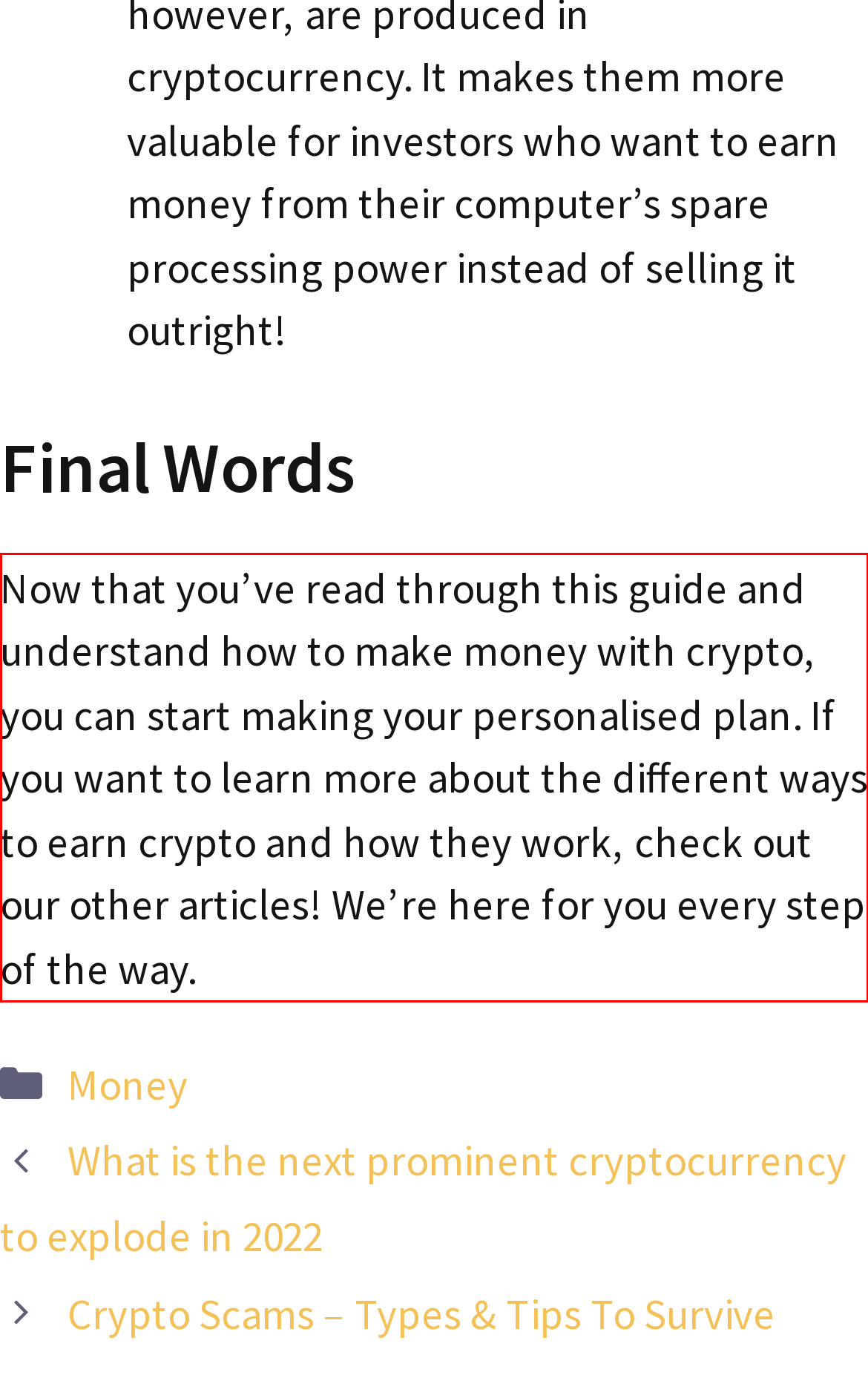Examine the screenshot of the webpage, locate the red bounding box, and generate the text contained within it.

Now that you’ve read through this guide and understand how to make money with crypto, you can start making your personalised plan. If you want to learn more about the different ways to earn crypto and how they work, check out our other articles! We’re here for you every step of the way.